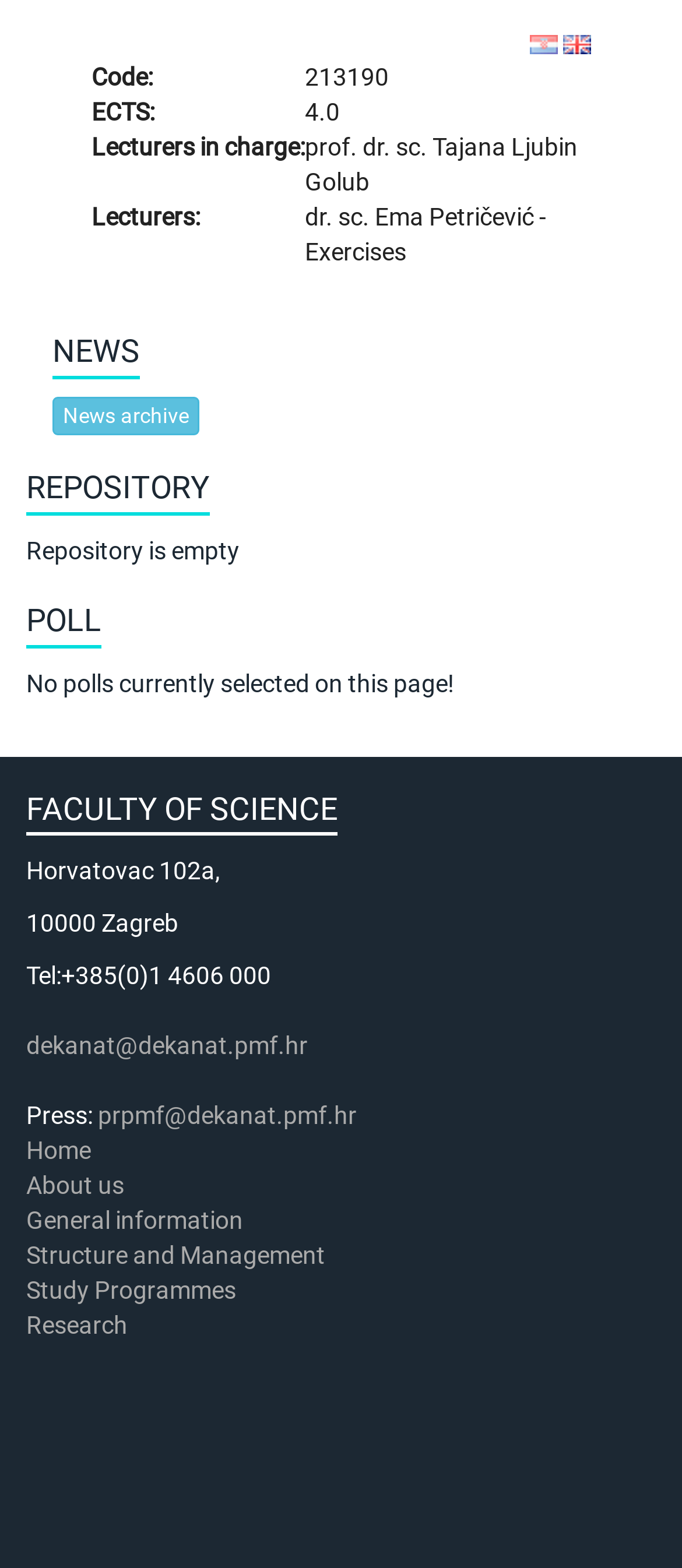Identify the bounding box coordinates of the part that should be clicked to carry out this instruction: "Contact the faculty via 'dekanat@dekanat.pmf.hr'".

[0.038, 0.658, 0.451, 0.676]